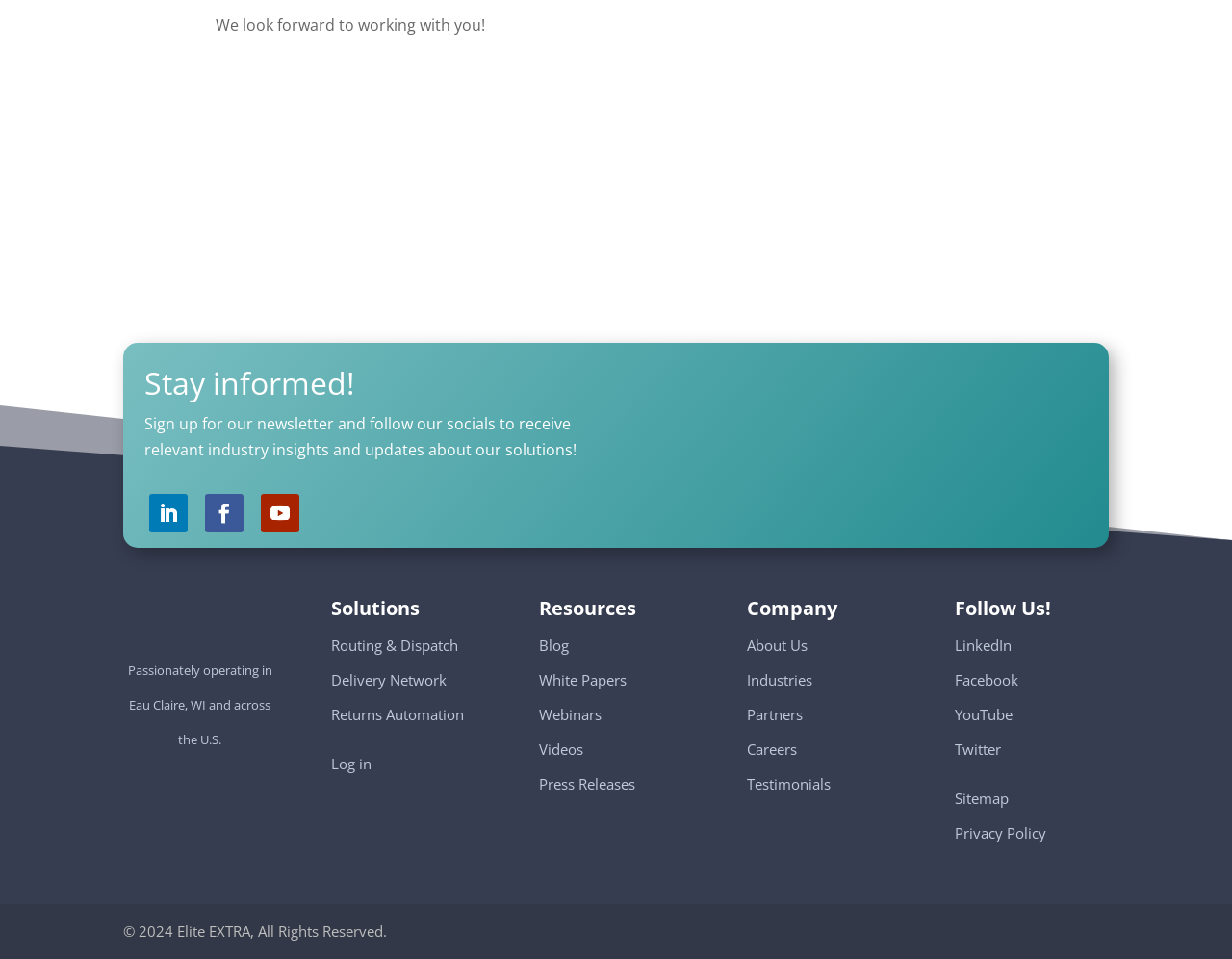Determine the bounding box coordinates of the element that should be clicked to execute the following command: "Sign up for the newsletter".

[0.117, 0.384, 0.479, 0.426]